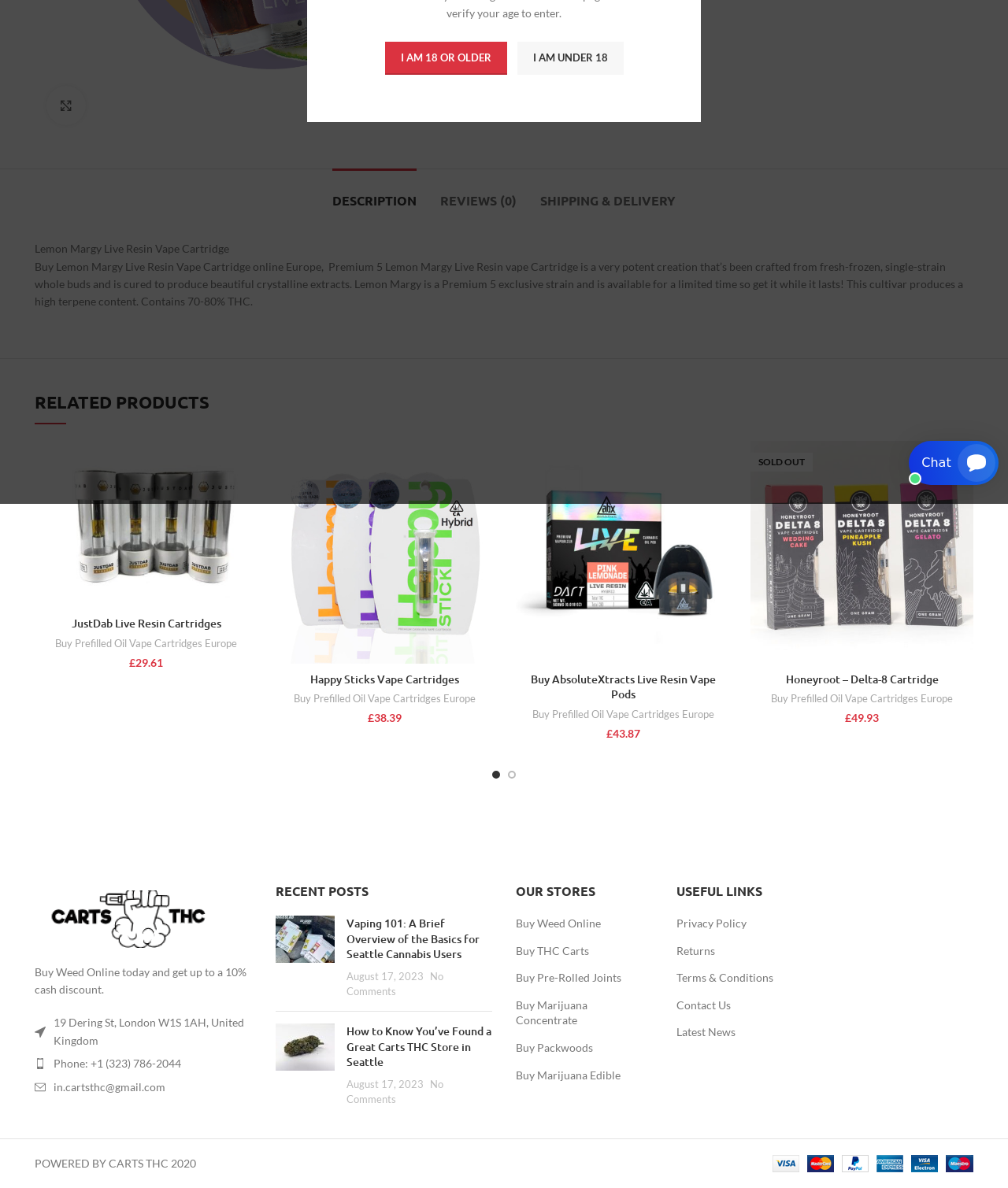Provide the bounding box coordinates of the HTML element this sentence describes: "https://hdl.handle.net/2022/6919". The bounding box coordinates consist of four float numbers between 0 and 1, i.e., [left, top, right, bottom].

None